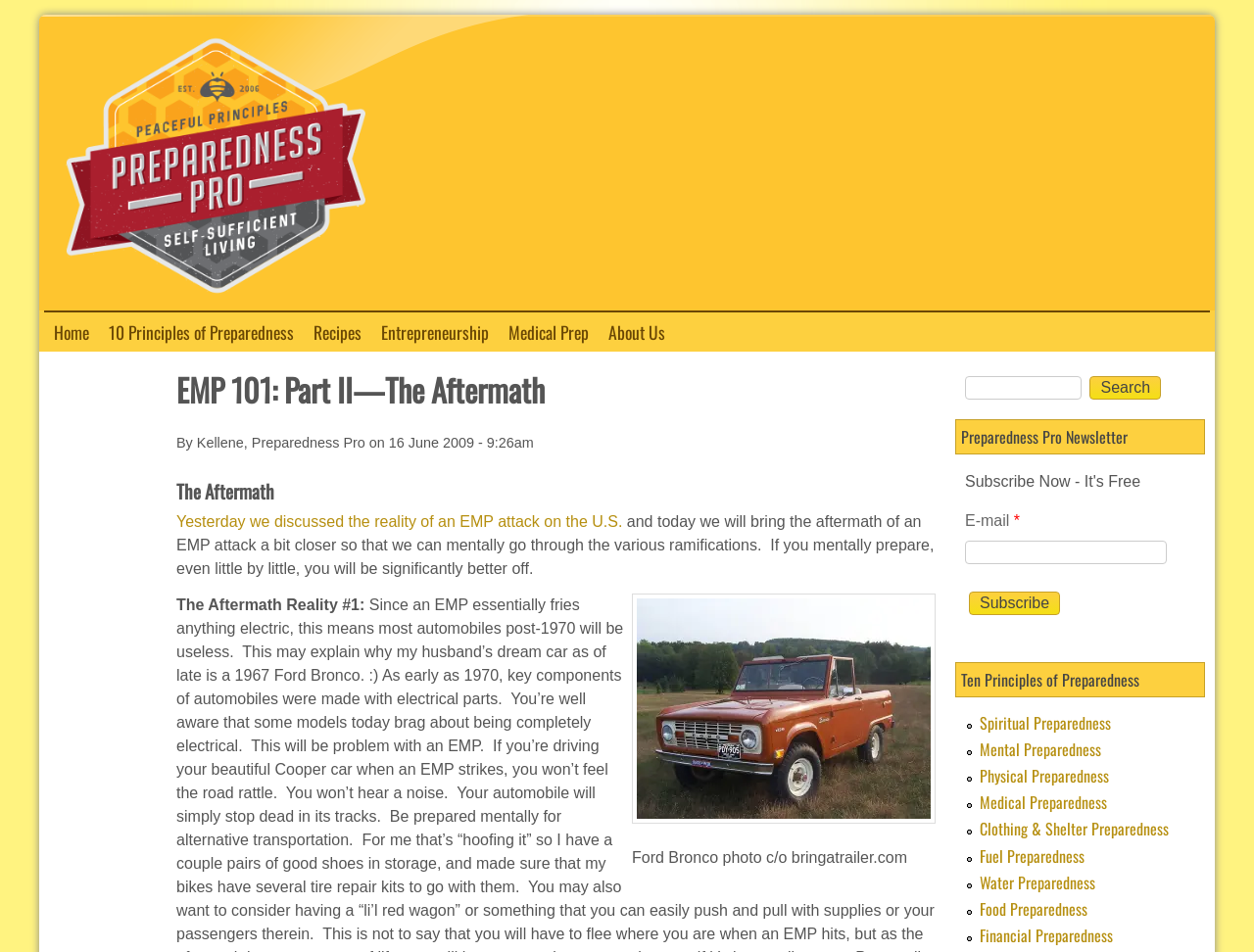Please determine the bounding box coordinates of the clickable area required to carry out the following instruction: "Learn about the aftermath of an EMP attack". The coordinates must be four float numbers between 0 and 1, represented as [left, top, right, bottom].

[0.141, 0.504, 0.746, 0.528]